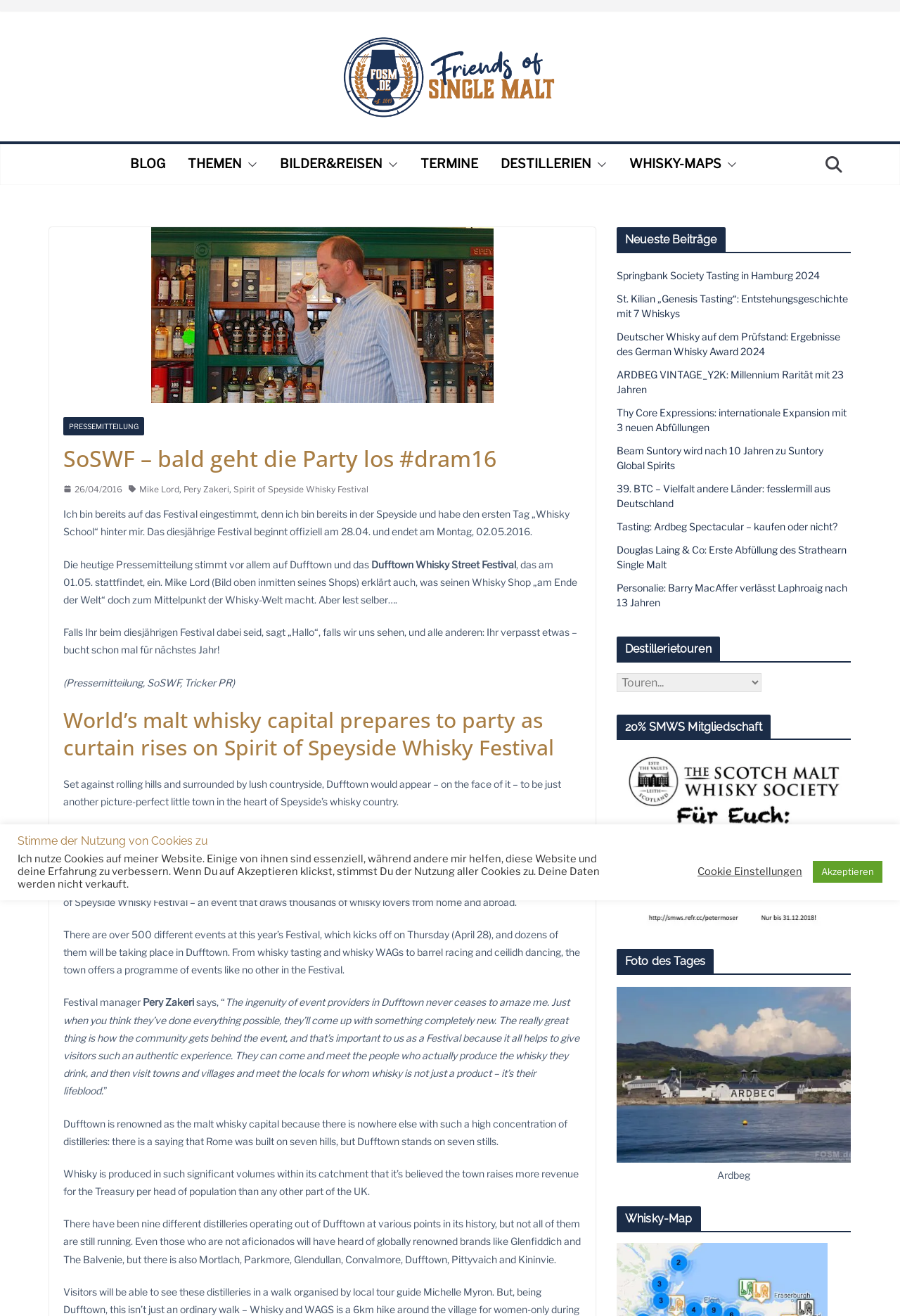Reply to the question with a single word or phrase:
What is the name of the whisky shop owner?

Mike Lord